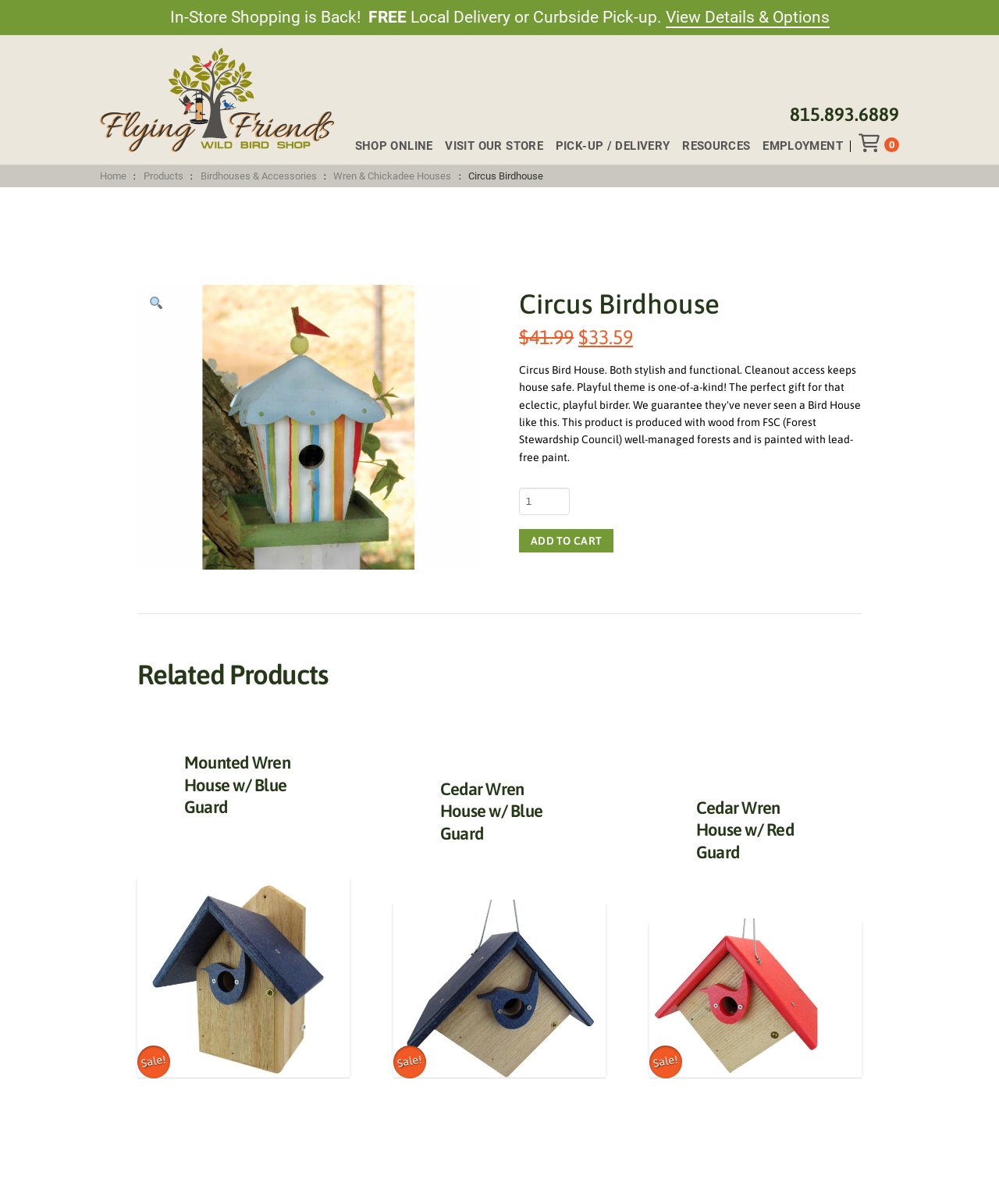Can you specify the bounding box coordinates of the area that needs to be clicked to fulfill the following instruction: "Add the Circus Birdhouse to cart"?

[0.52, 0.439, 0.614, 0.459]